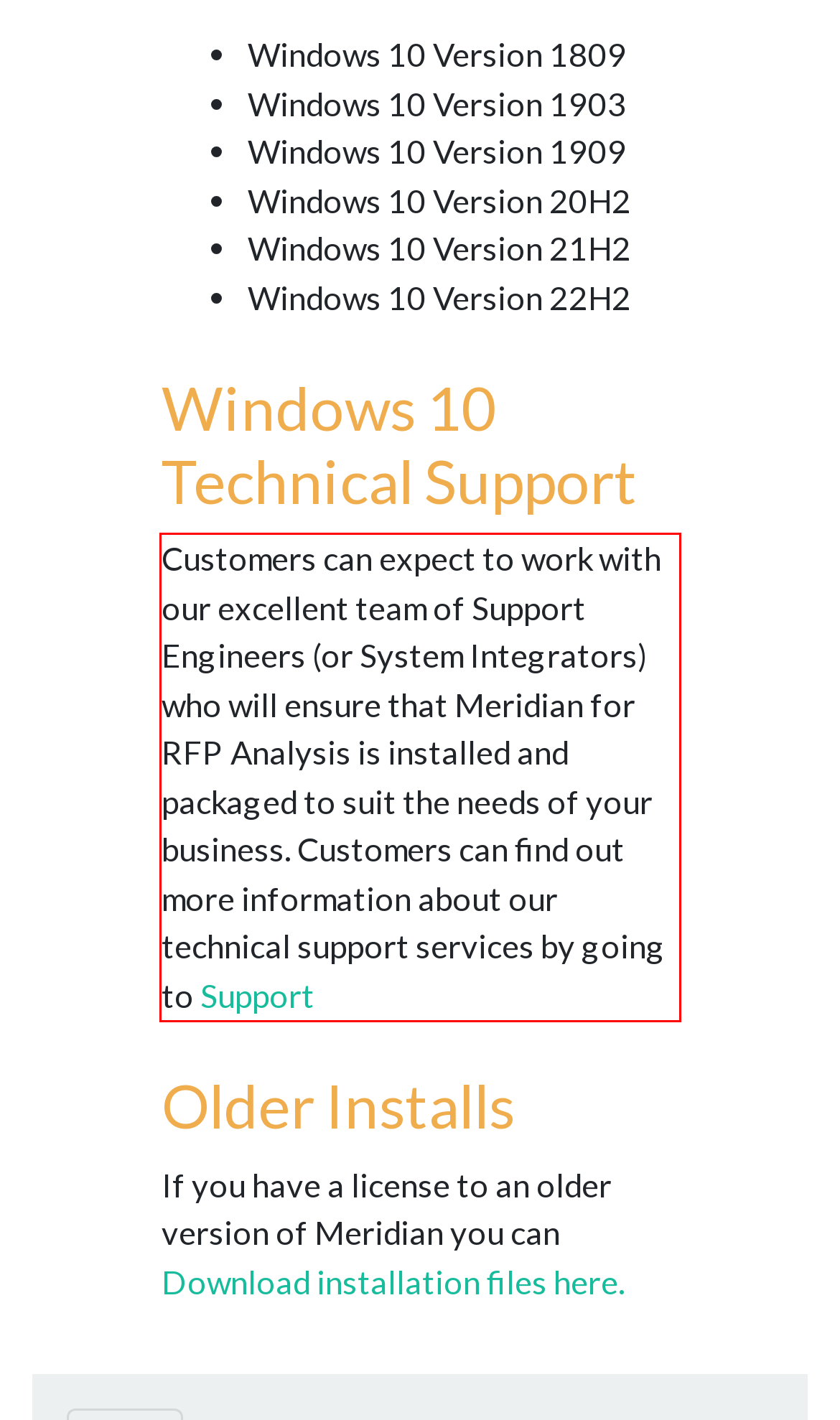From the given screenshot of a webpage, identify the red bounding box and extract the text content within it.

Customers can expect to work with our excellent team of Support Engineers (or System Integrators) who will ensure that Meridian for RFP Analysis is installed and packaged to suit the needs of your business. Customers can find out more information about our technical support services by going to Support